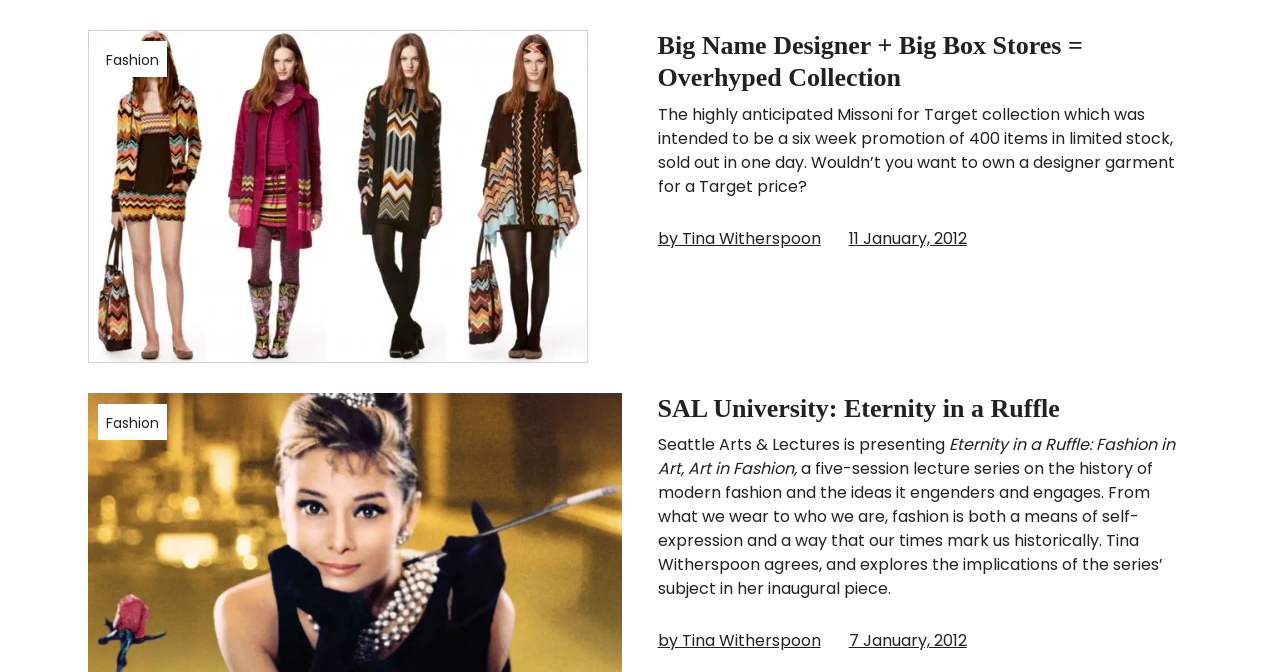Respond with a single word or phrase to the following question: How long was the Missoni for Target collection available?

One day